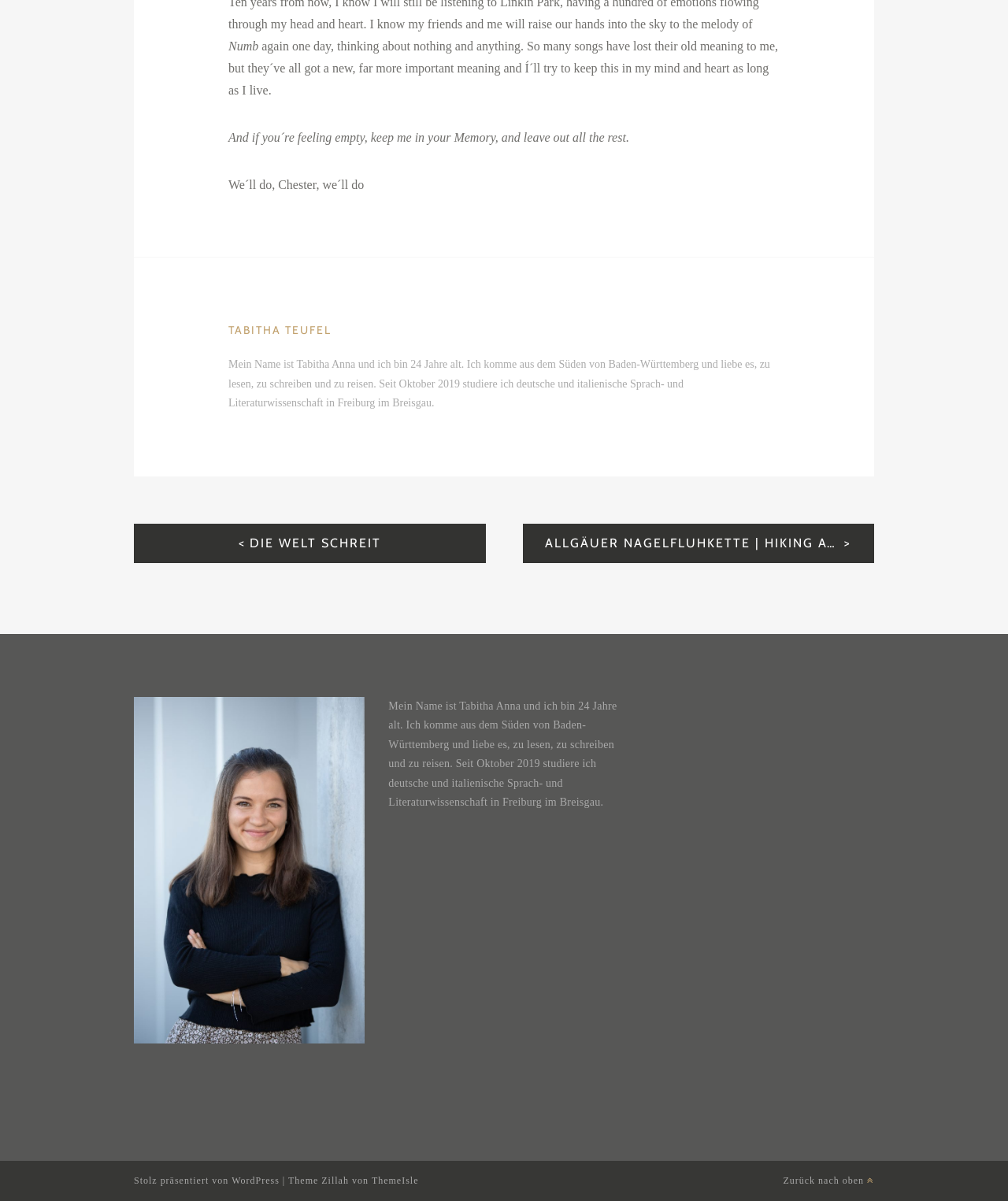Please answer the following question using a single word or phrase: What is the age of the author?

24